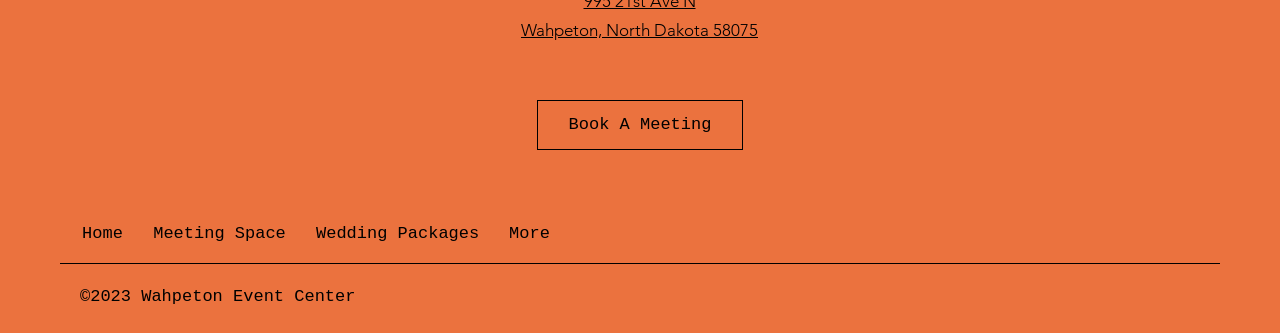Kindly respond to the following question with a single word or a brief phrase: 
What is the purpose of the 'Book A Meeting' link?

To book a meeting